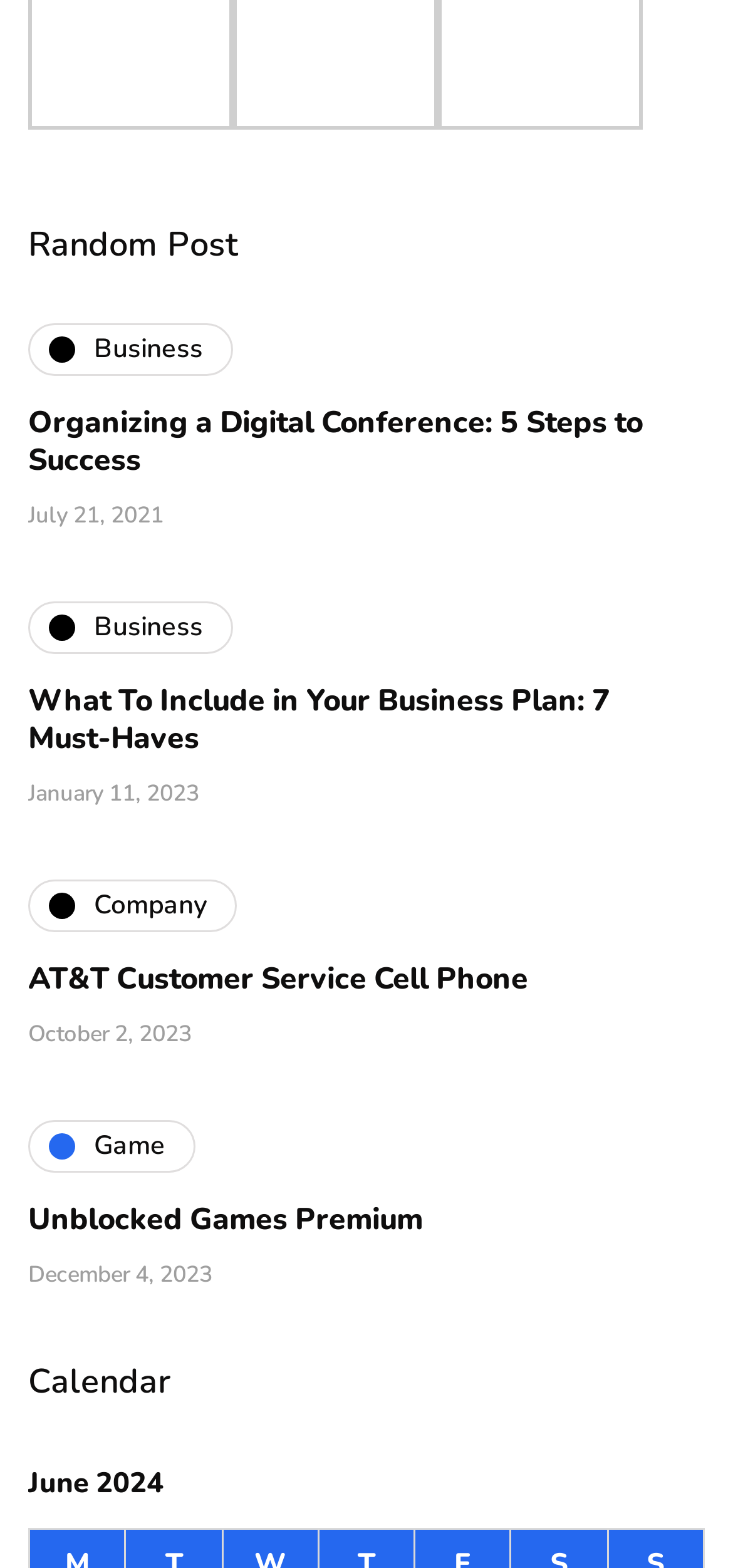Determine the bounding box coordinates of the section I need to click to execute the following instruction: "Check the 'Calendar' section". Provide the coordinates as four float numbers between 0 and 1, i.e., [left, top, right, bottom].

[0.038, 0.868, 0.962, 0.895]